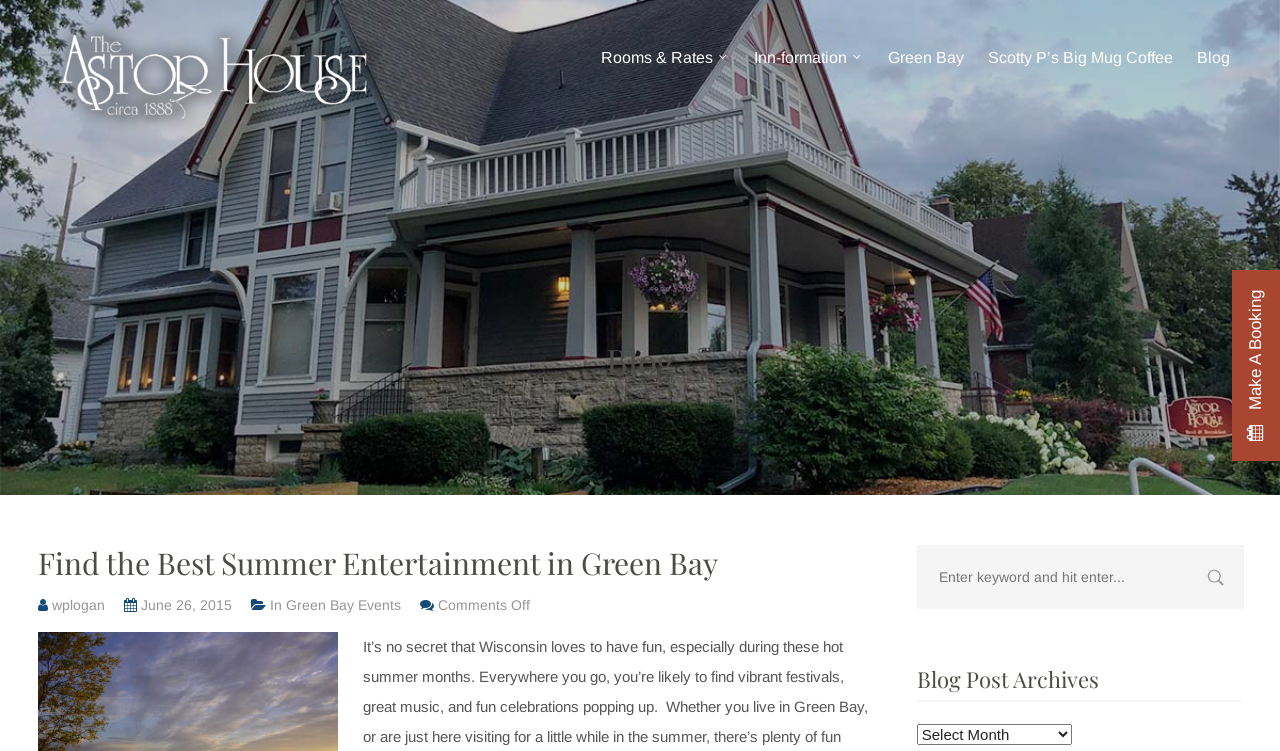Based on the element description, predict the bounding box coordinates (top-left x, top-left y, bottom-right x, bottom-right y) for the UI element in the screenshot: June 26, 2015

[0.11, 0.795, 0.182, 0.816]